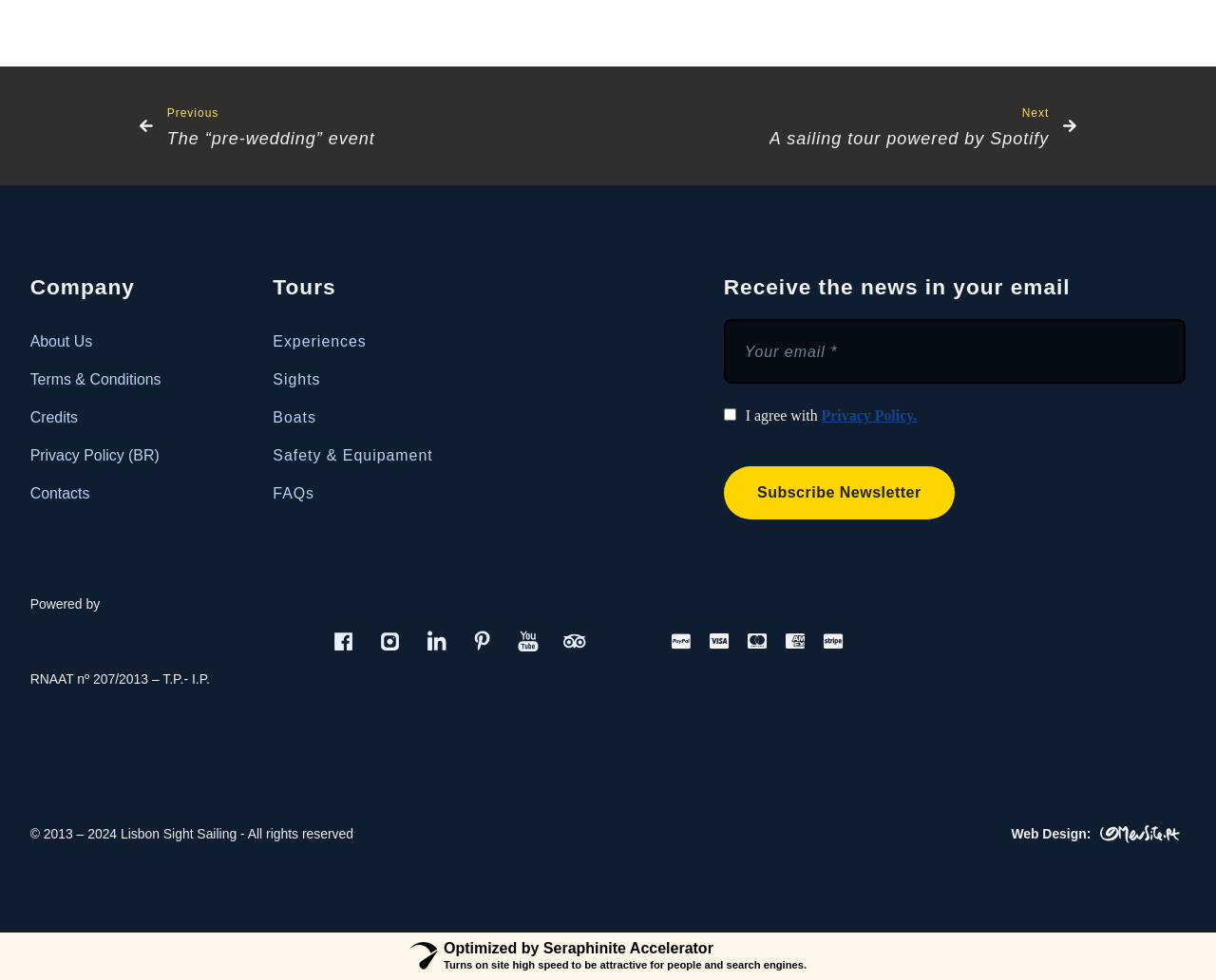What is the name of the website that created this webpage?
Using the image, answer in one word or phrase.

OMeuSite.PT